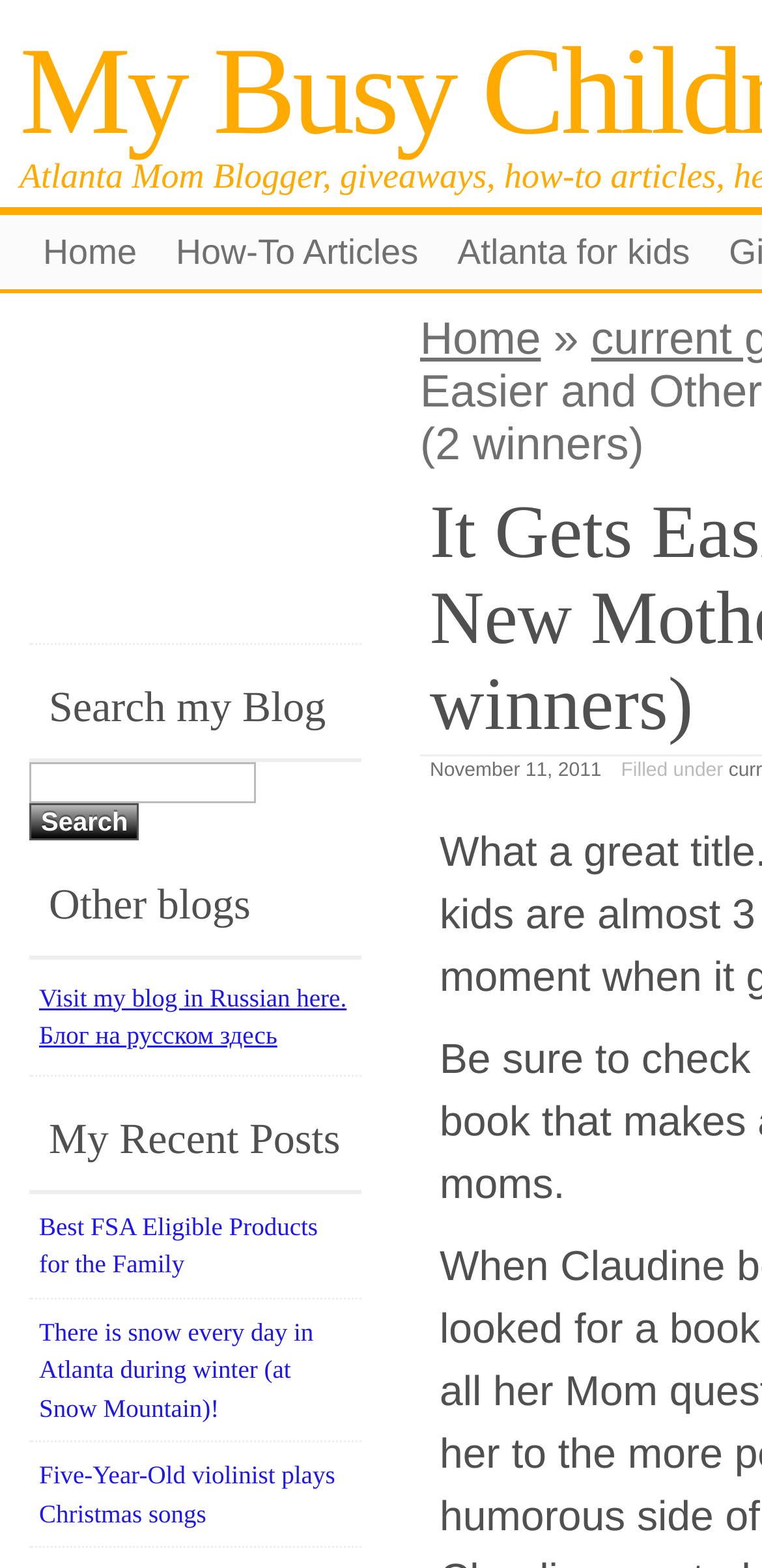Provide your answer in one word or a succinct phrase for the question: 
How many search boxes are there on the webpage?

1